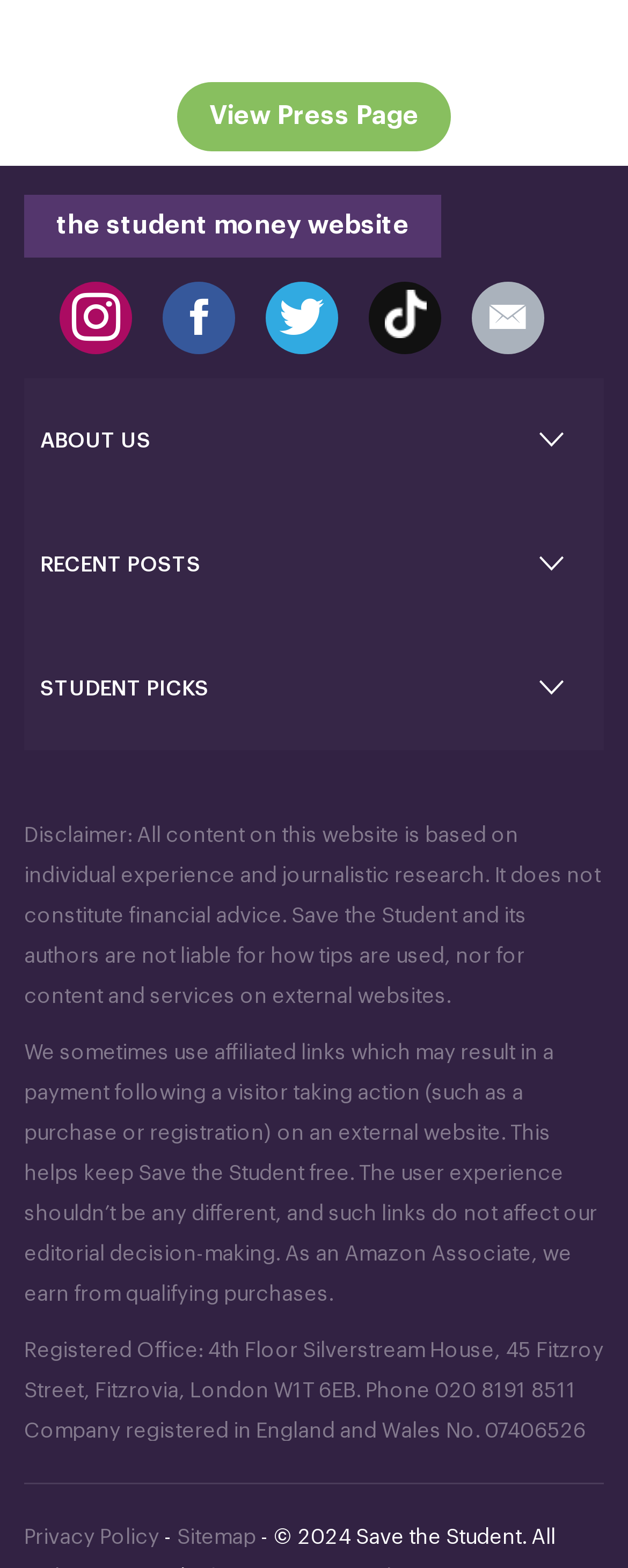Find the bounding box coordinates for the element that must be clicked to complete the instruction: "Get student money cheat sheet". The coordinates should be four float numbers between 0 and 1, indicated as [left, top, right, bottom].

[0.064, 0.483, 0.936, 0.53]